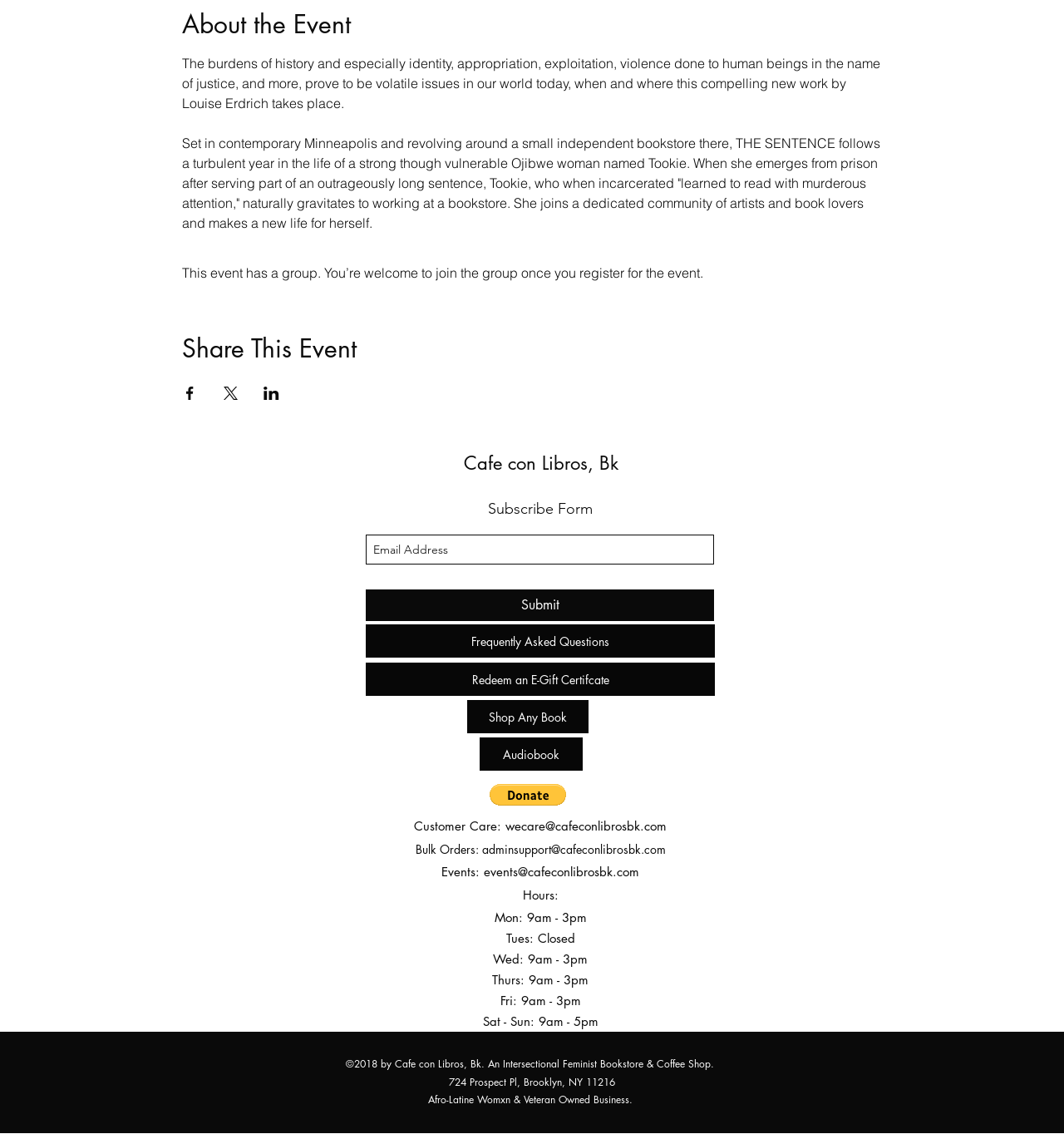Determine the bounding box coordinates for the clickable element to execute this instruction: "Redeem an E-Gift Certificate". Provide the coordinates as four float numbers between 0 and 1, i.e., [left, top, right, bottom].

[0.344, 0.585, 0.672, 0.614]